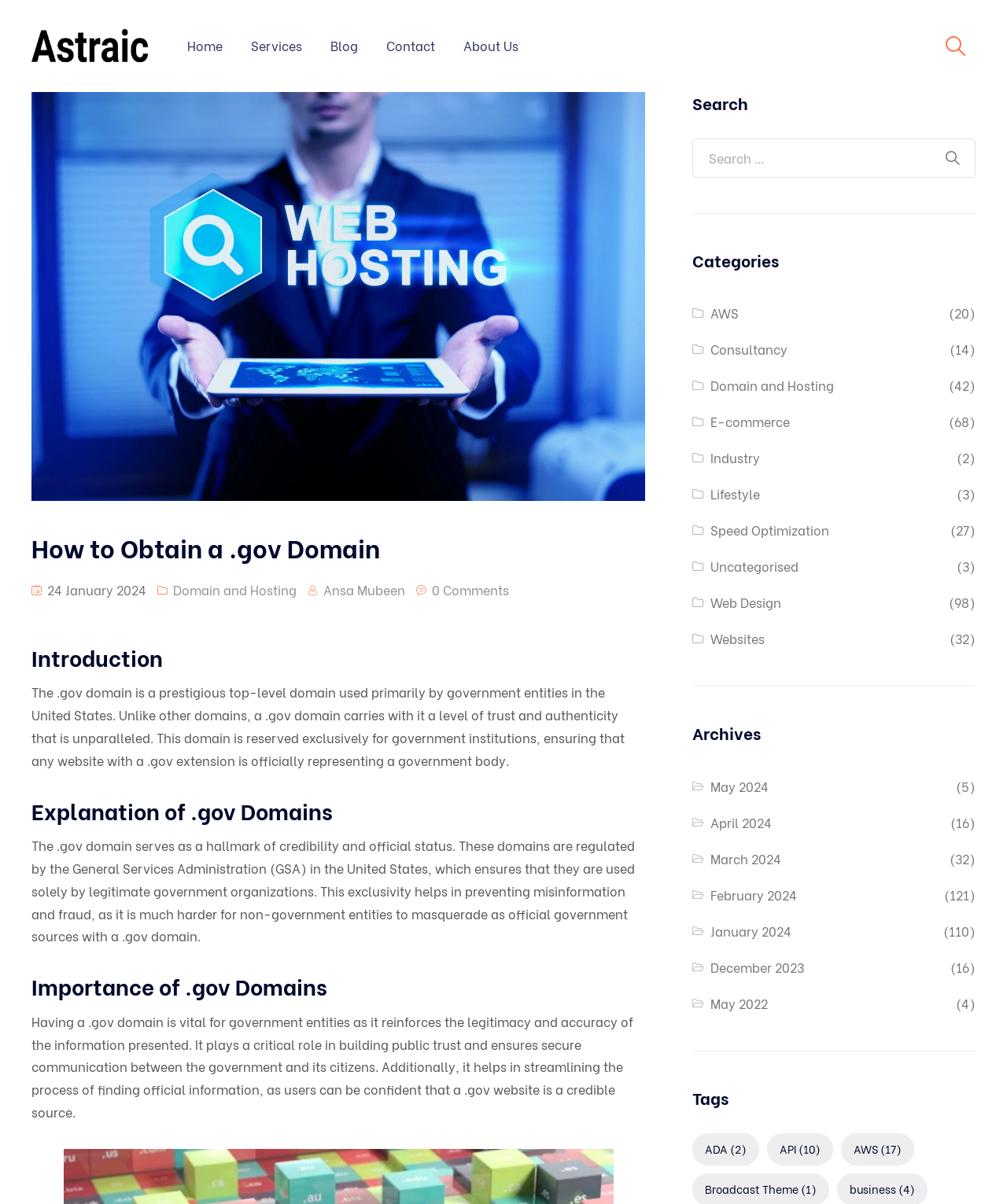From the screenshot, find the bounding box of the UI element matching this description: "Understanding and Treating Bruxism". Supply the bounding box coordinates in the form [left, top, right, bottom], each a float between 0 and 1.

None